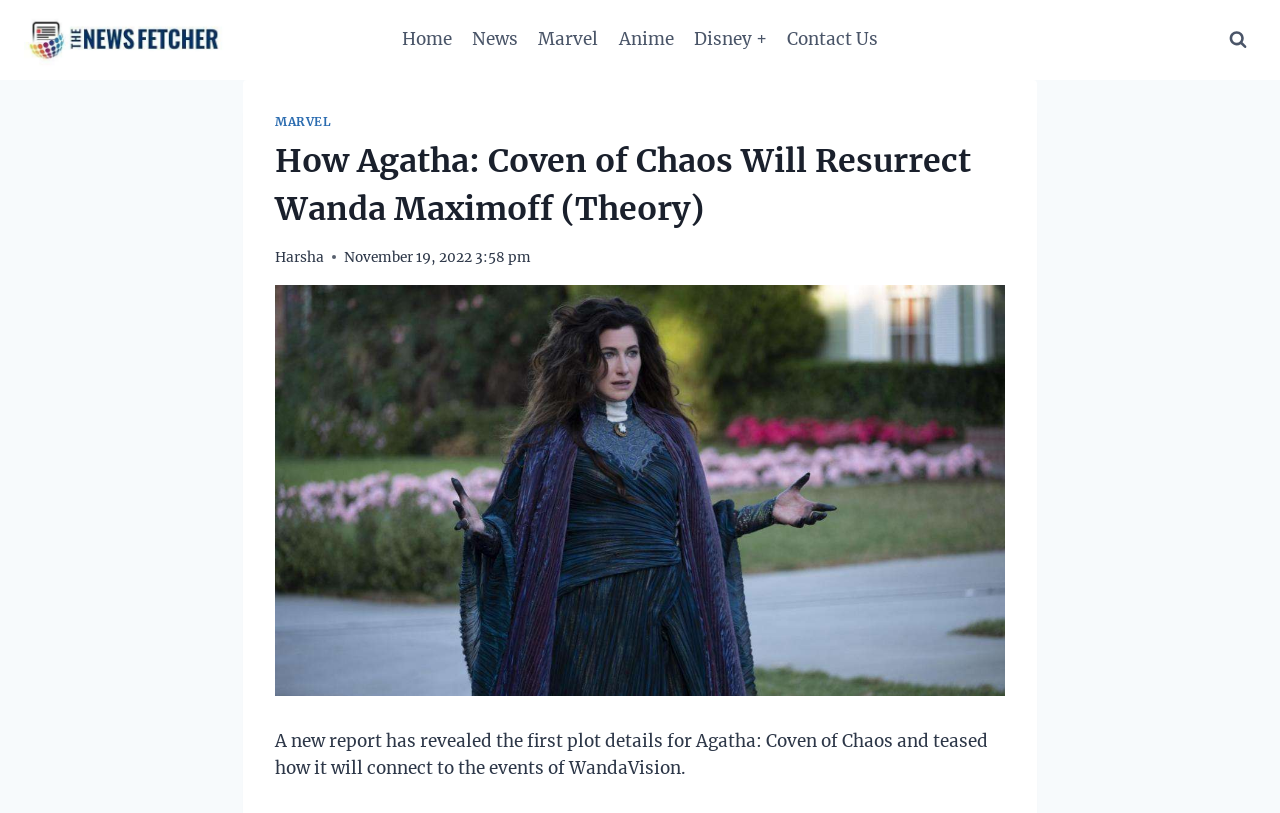Refer to the screenshot and give an in-depth answer to this question: What is the date of the article?

I found the date of the article by looking at the time element, which is located below the heading of the article. The time element contains the text 'November 19, 2022 3:58 pm', from which I extracted the date.